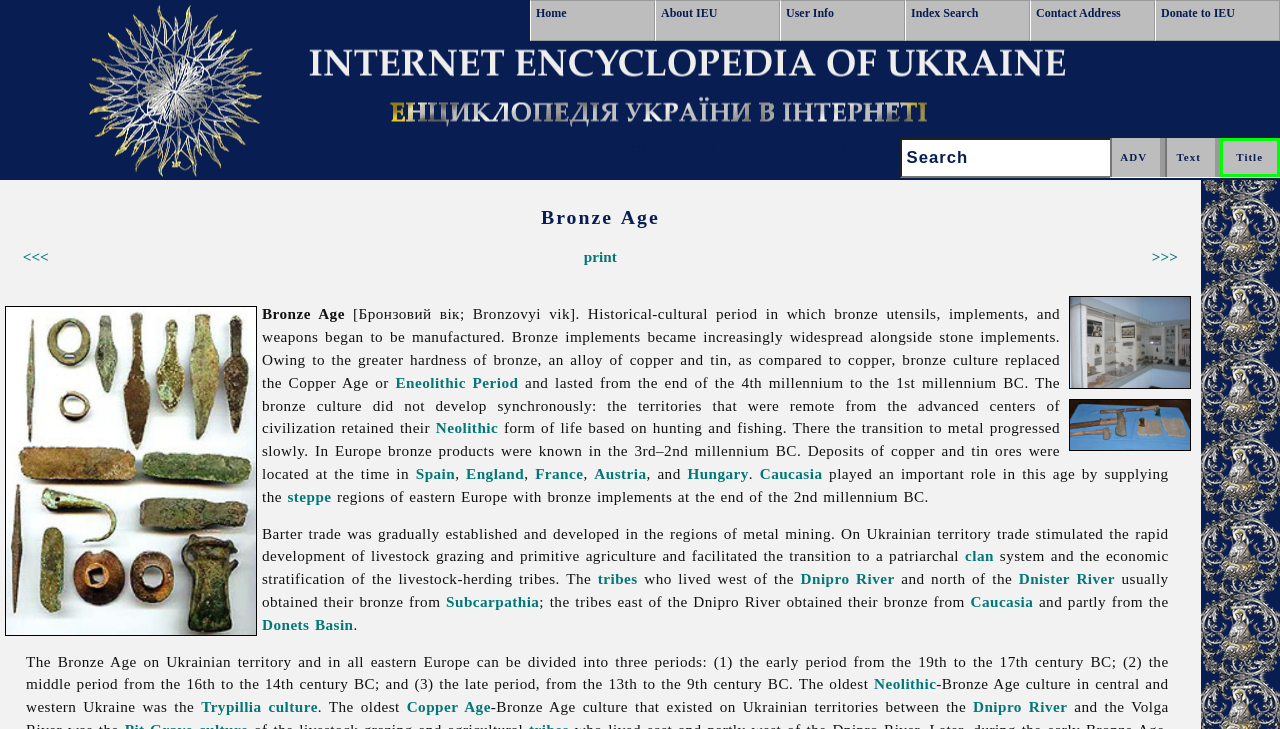Please identify the bounding box coordinates of the area that needs to be clicked to follow this instruction: "View the image of Uman Regional Studies Museum".

[0.835, 0.407, 0.931, 0.533]